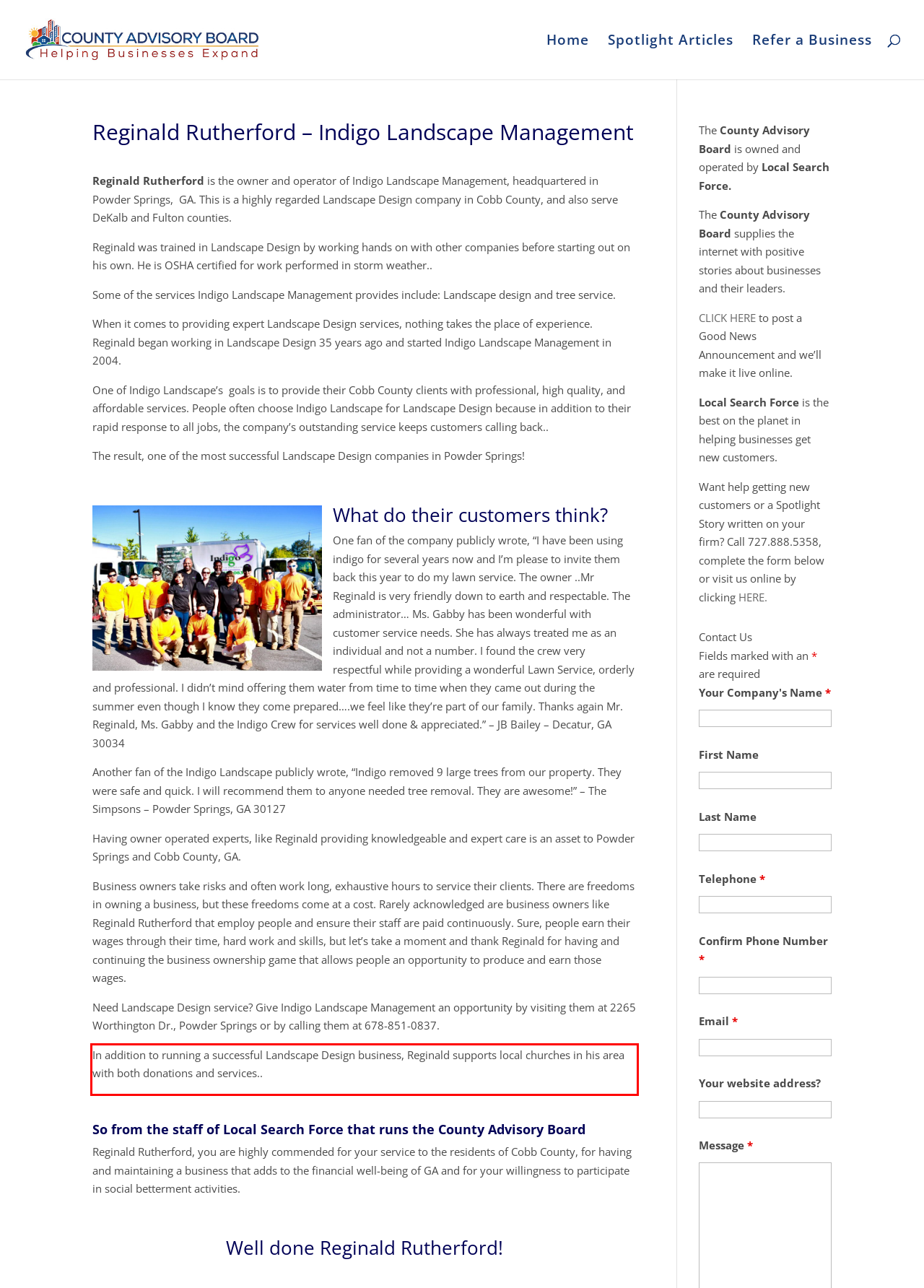Using the provided screenshot of a webpage, recognize and generate the text found within the red rectangle bounding box.

In addition to running a successful Landscape Design business, Reginald supports local churches in his area with both donations and services..